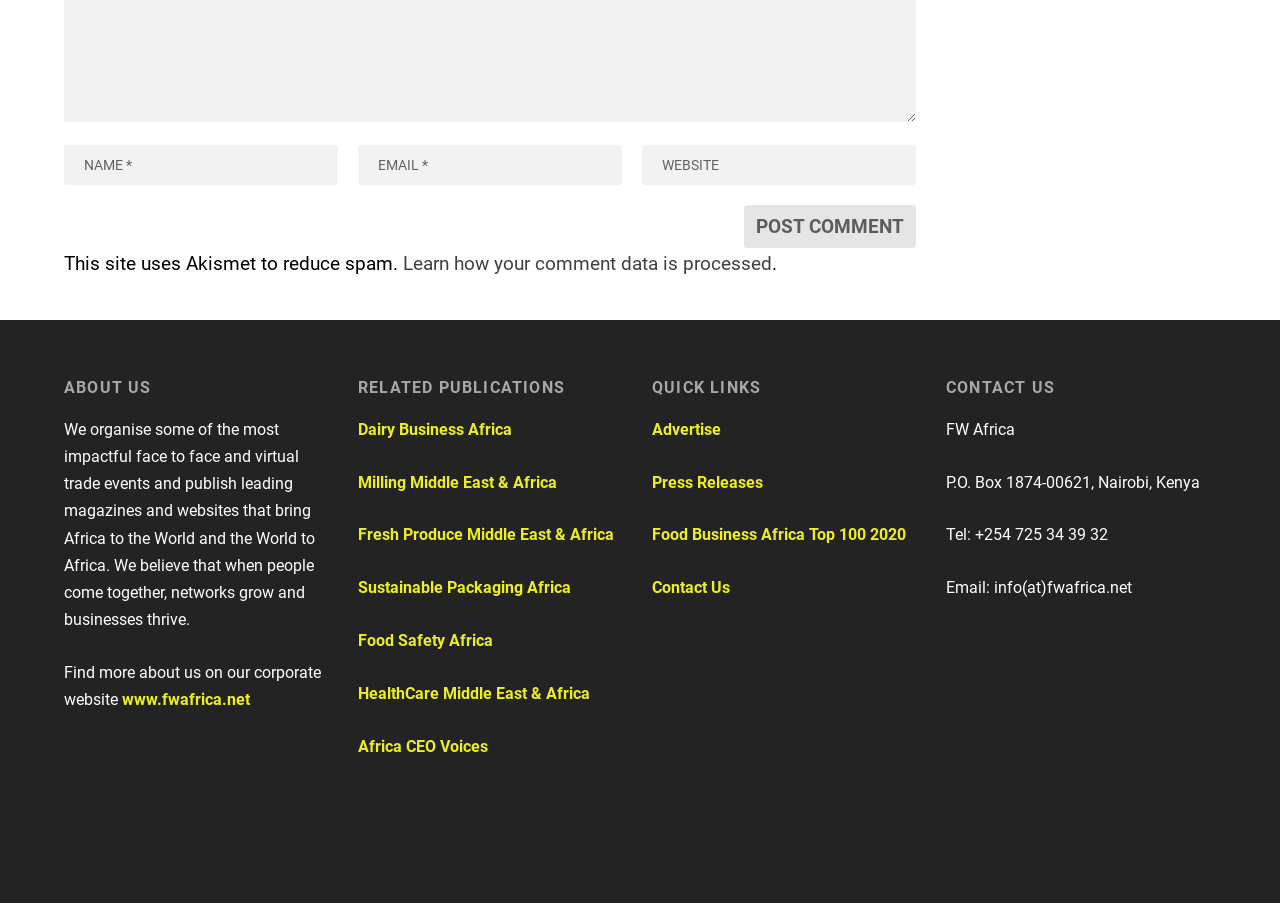Identify the bounding box coordinates for the UI element described by the following text: "name="submit" value="Post Comment"". Provide the coordinates as four float numbers between 0 and 1, in the format [left, top, right, bottom].

[0.581, 0.226, 0.716, 0.274]